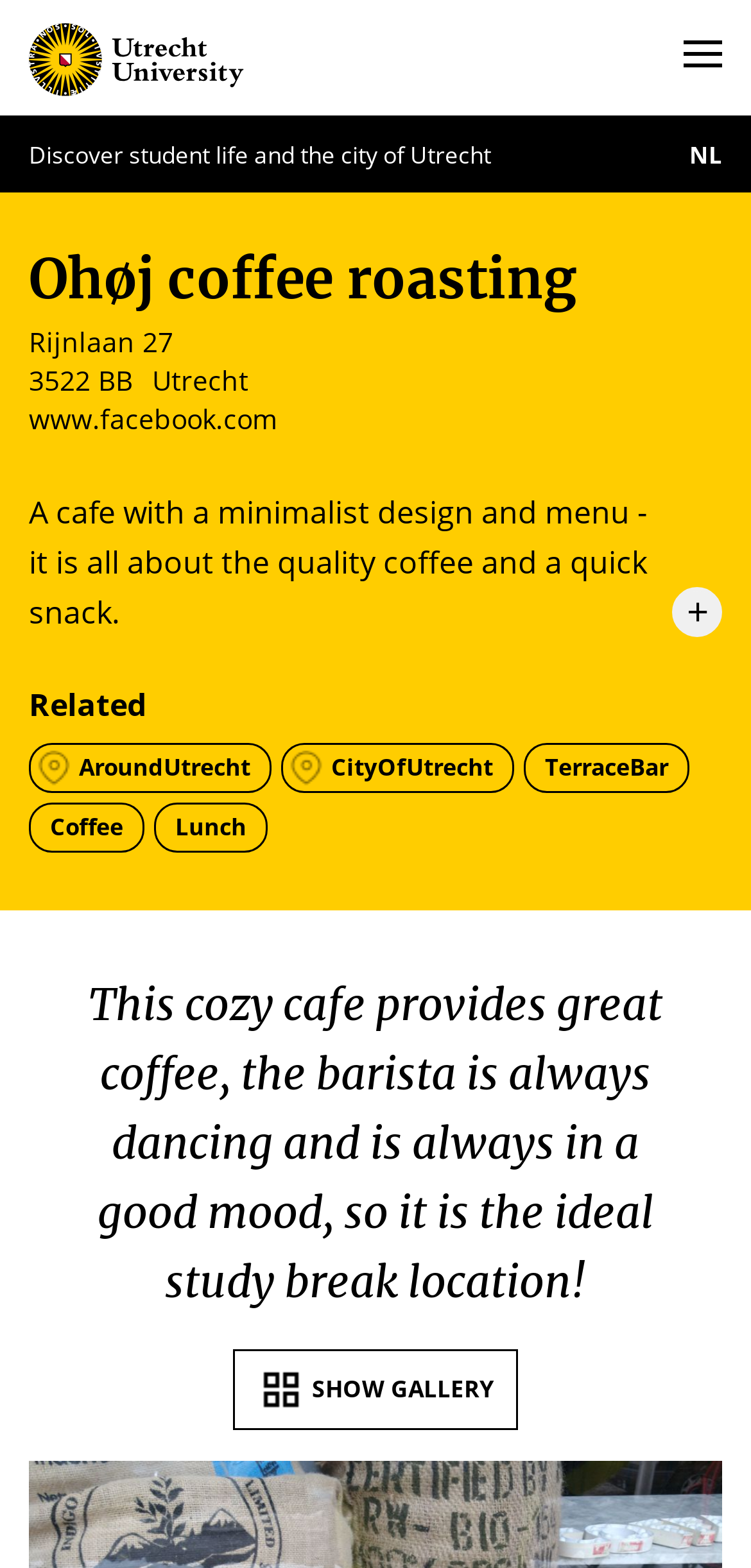Given the description "CityOfUtrecht", determine the bounding box of the corresponding UI element.

[0.415, 0.475, 0.682, 0.505]